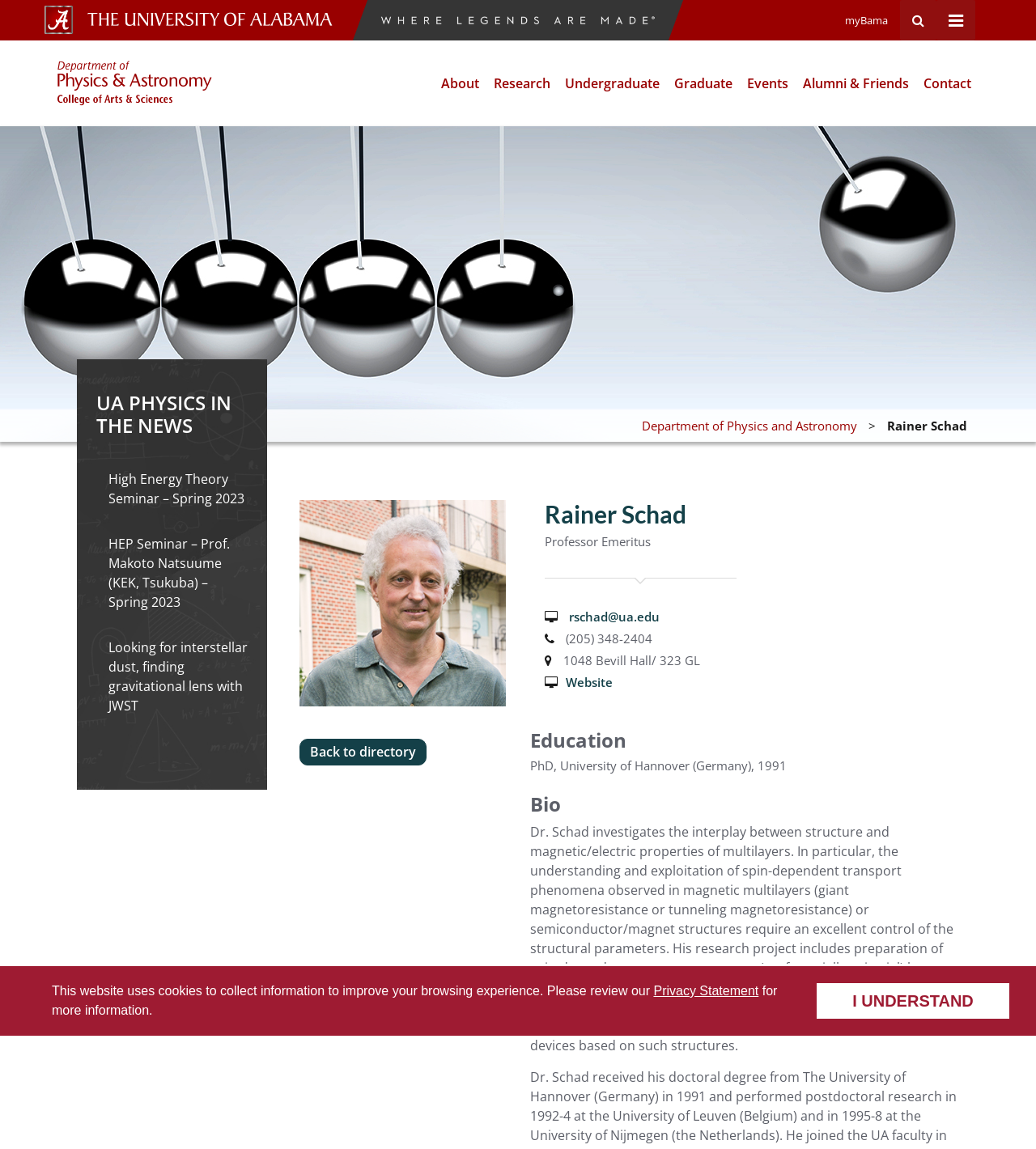Please find the bounding box coordinates for the clickable element needed to perform this instruction: "View Department of Physics and Astronomy".

[0.055, 0.044, 0.205, 0.101]